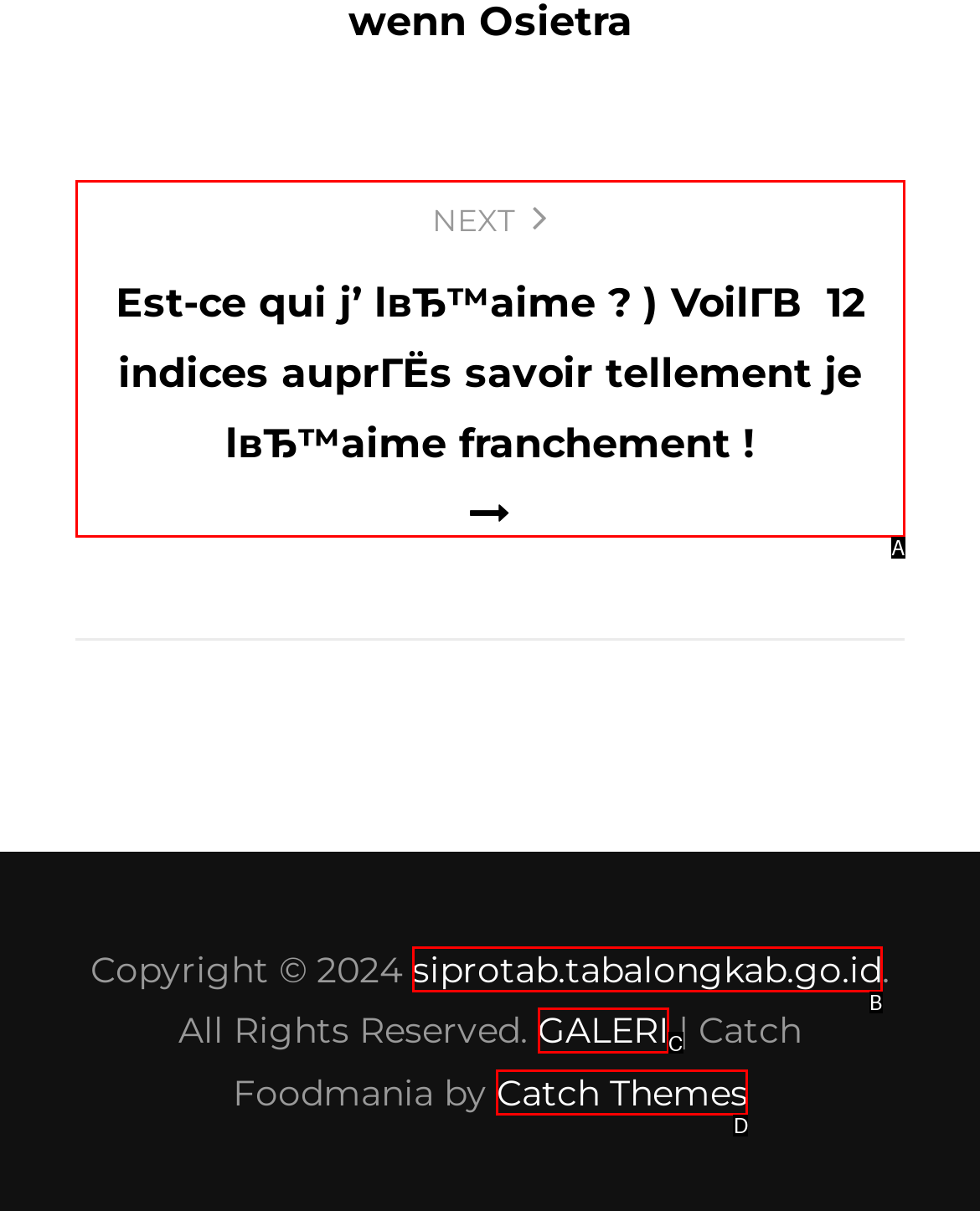Select the HTML element that matches the description: Catch Themes. Provide the letter of the chosen option as your answer.

D